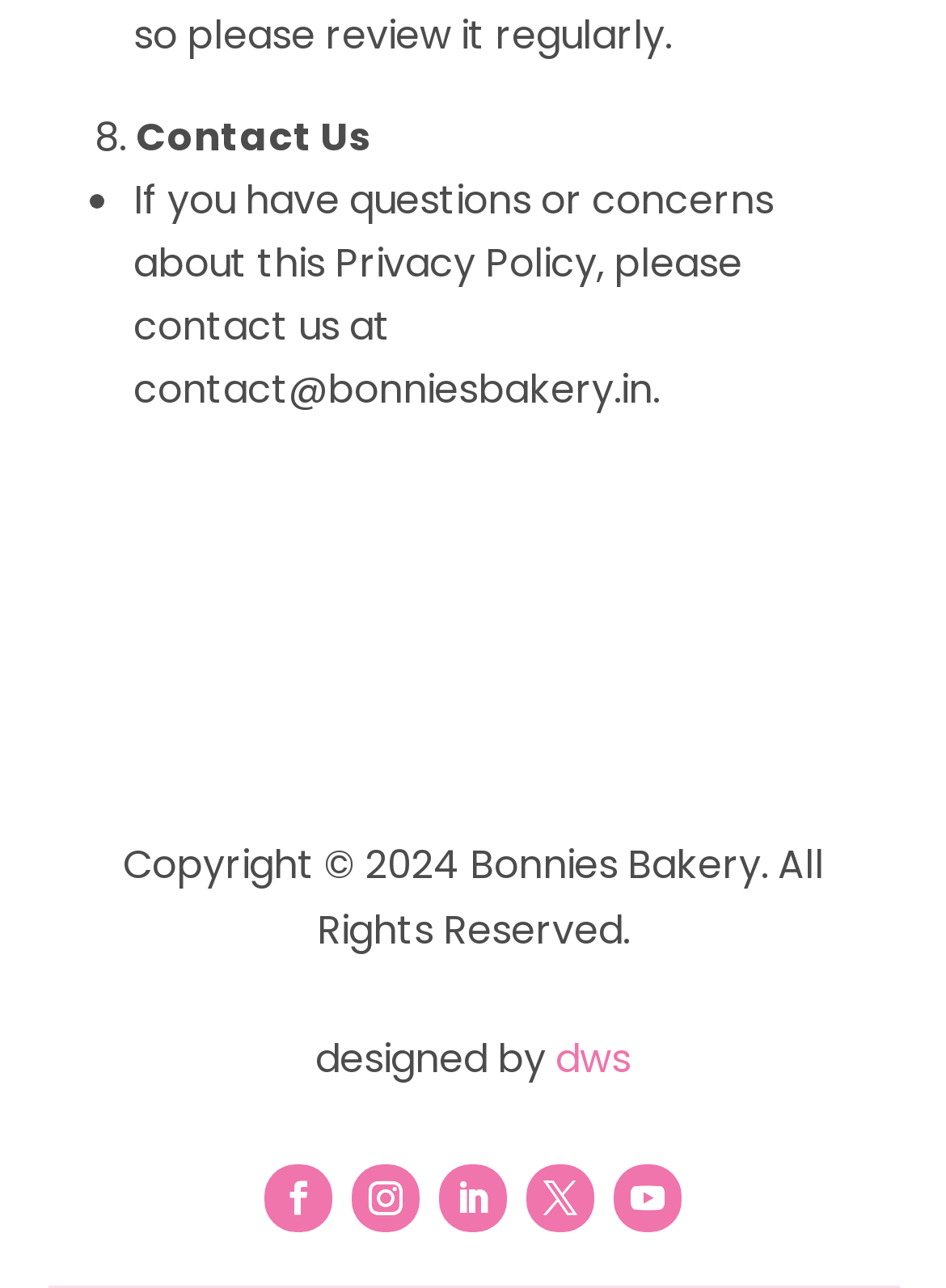What is the designer of the webpage? From the image, respond with a single word or brief phrase.

dws